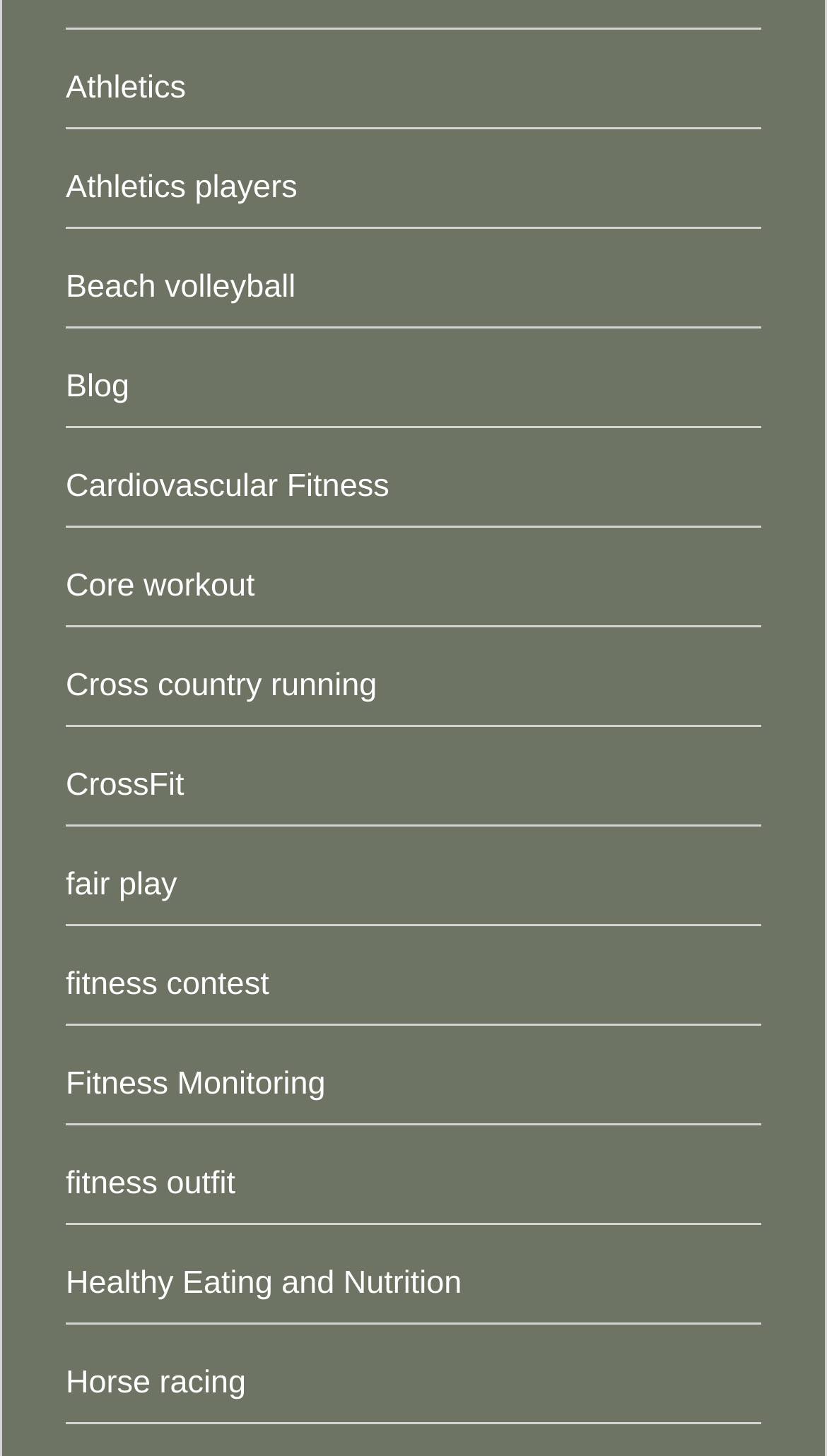Please locate the bounding box coordinates of the element that should be clicked to achieve the given instruction: "Click on Athletics".

[0.079, 0.048, 0.225, 0.073]